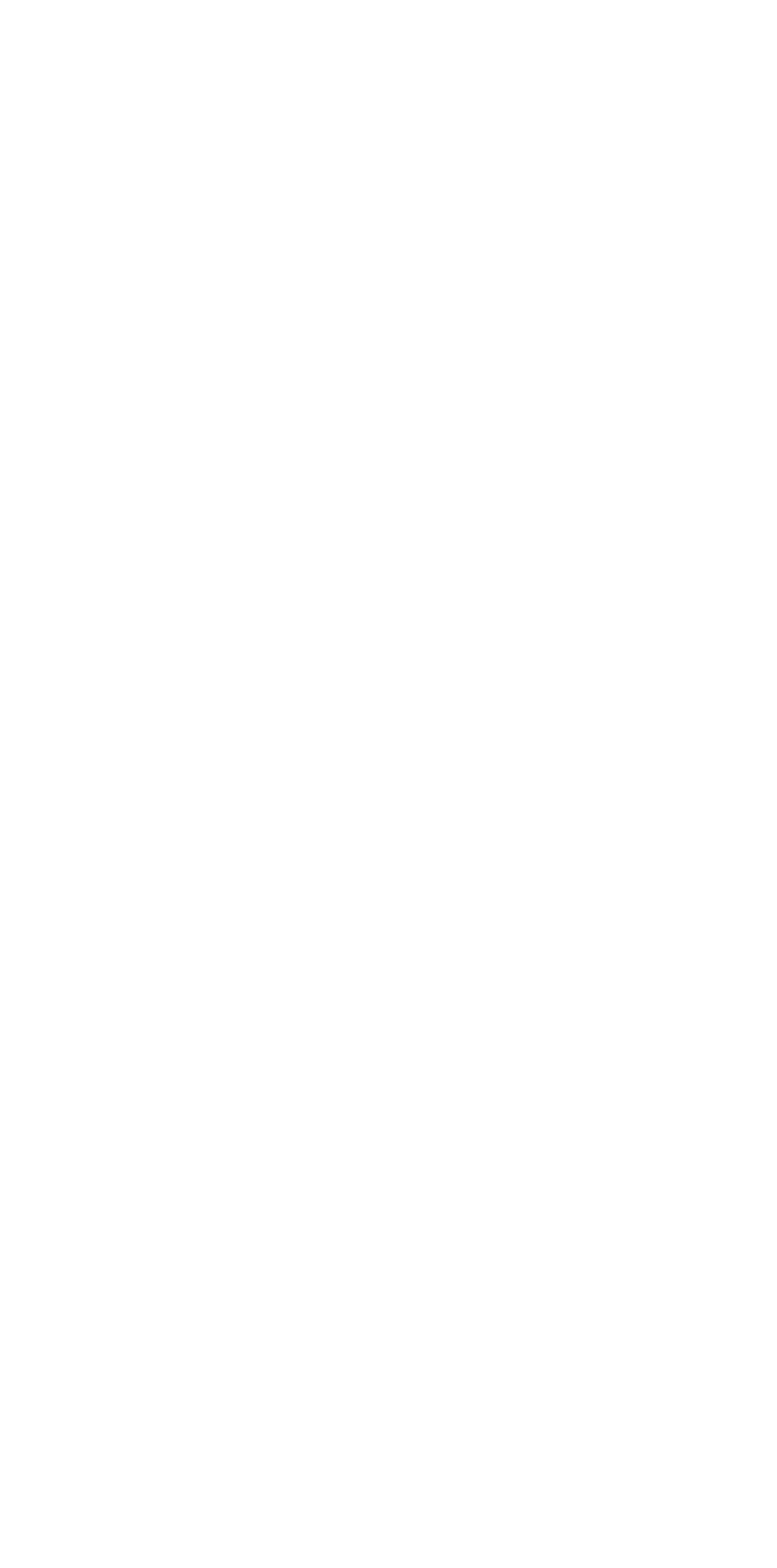Please find the bounding box coordinates of the element that must be clicked to perform the given instruction: "Go to Terms and Conditions page". The coordinates should be four float numbers from 0 to 1, i.e., [left, top, right, bottom].

[0.026, 0.831, 0.451, 0.864]